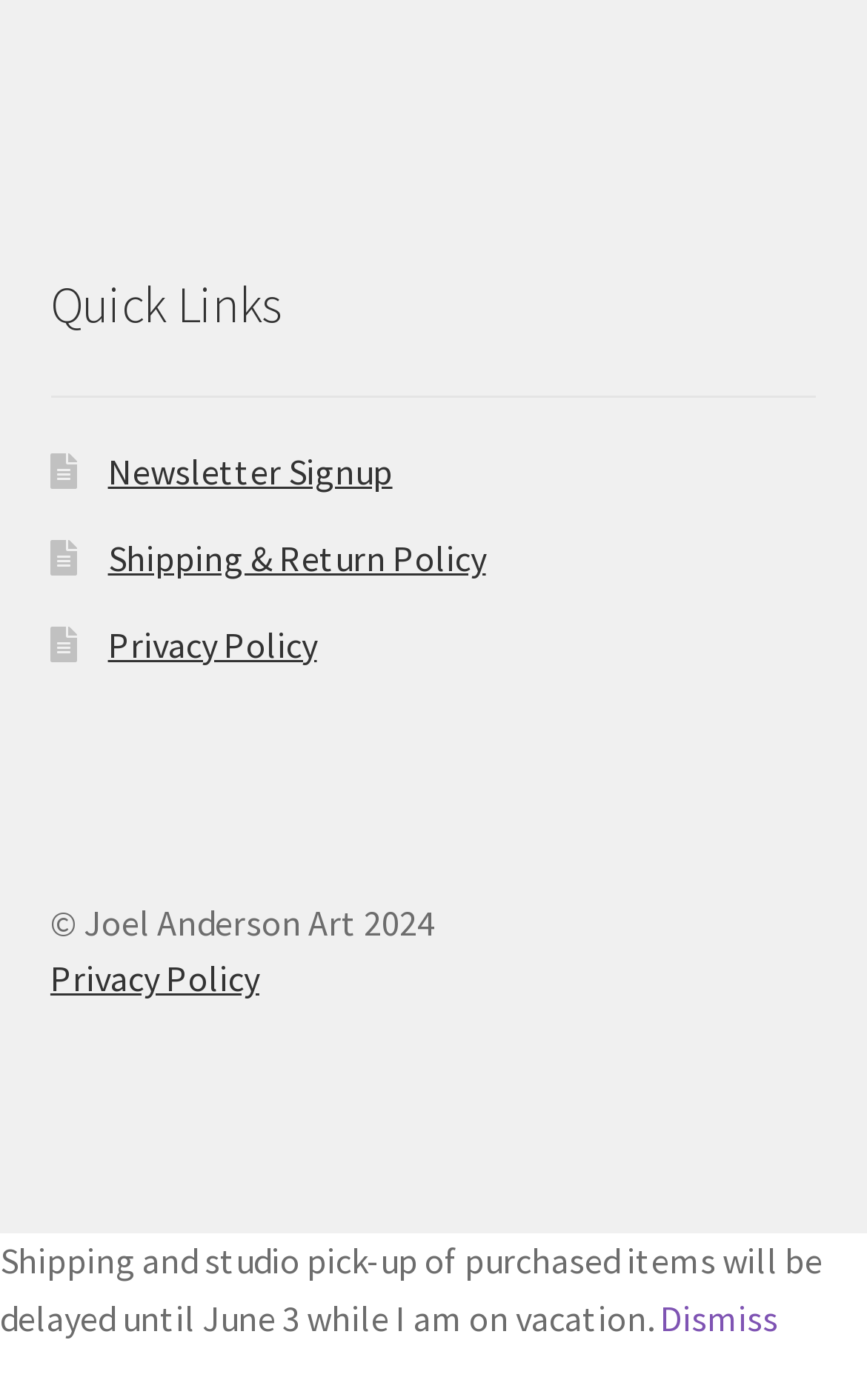What is the name of the artist?
Please utilize the information in the image to give a detailed response to the question.

The name of the artist can be found at the bottom of the webpage, where it says '© Joel Anderson Art 2024'. This suggests that the webpage is related to the artist Joel Anderson.